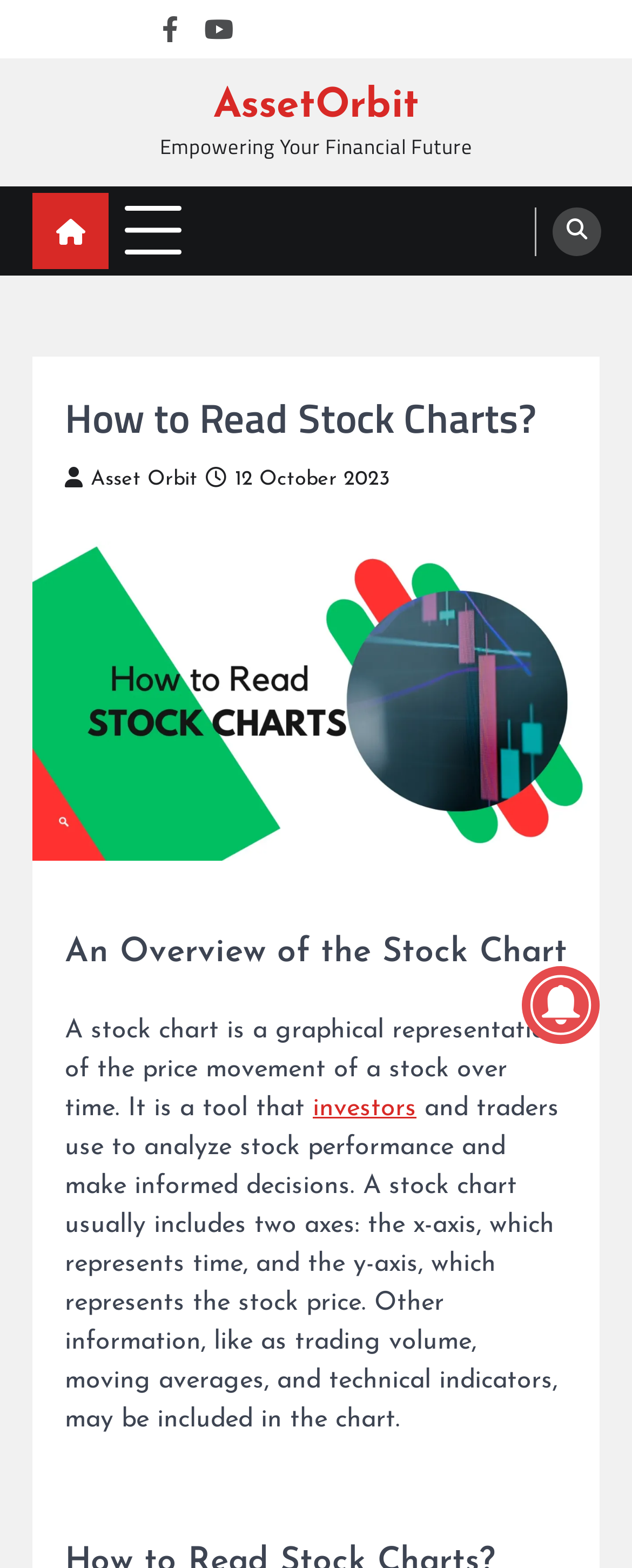Determine the bounding box coordinates for the region that must be clicked to execute the following instruction: "Click the Asset Orbit logo".

[0.337, 0.055, 0.663, 0.081]